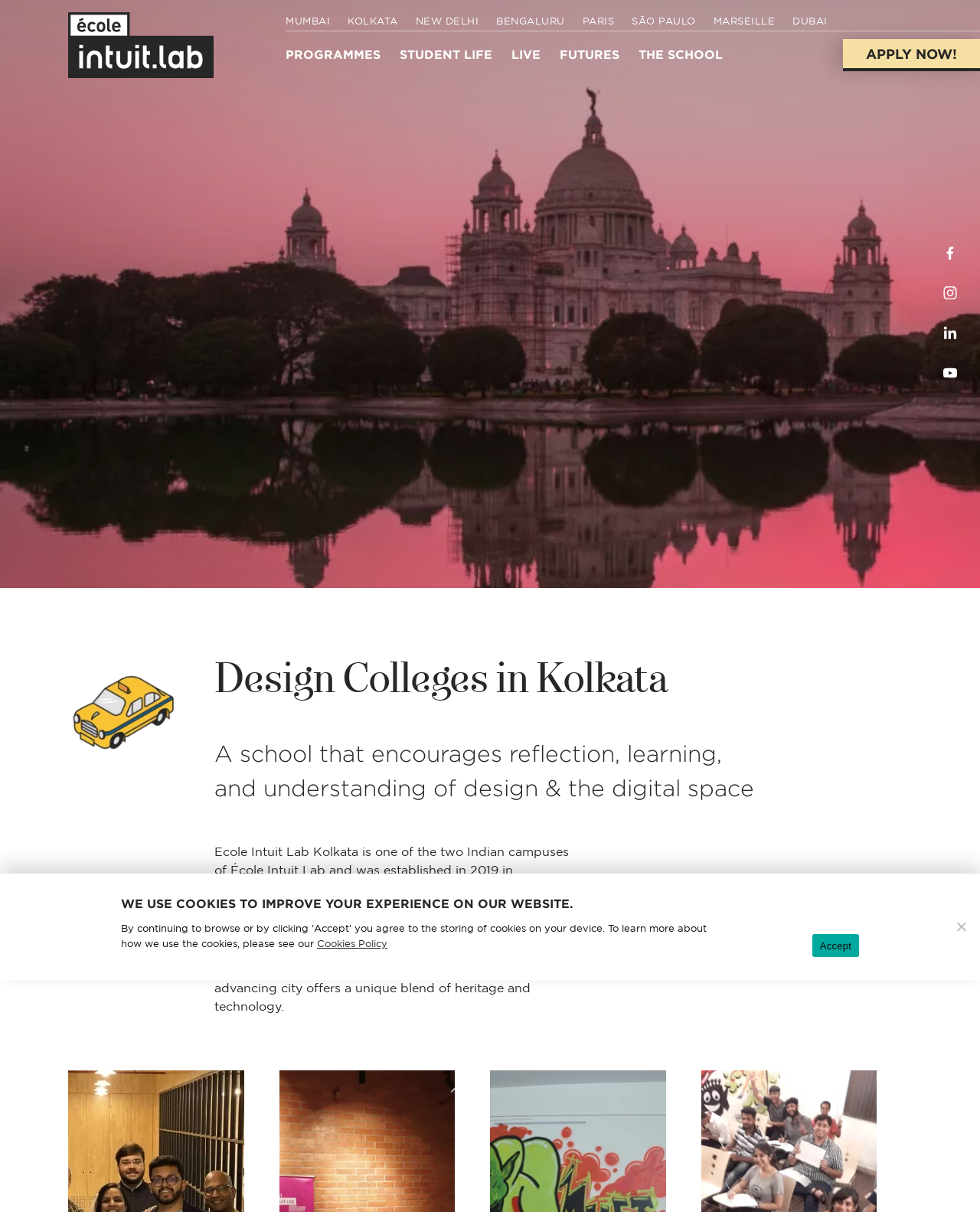What is the name of the school?
Please provide a comprehensive and detailed answer to the question.

I found the answer by looking at the link 'ecole-intuit-lab The School Of Design and Creative Strategy' at the top of the page, which suggests that the school's name is Intuit Lab.